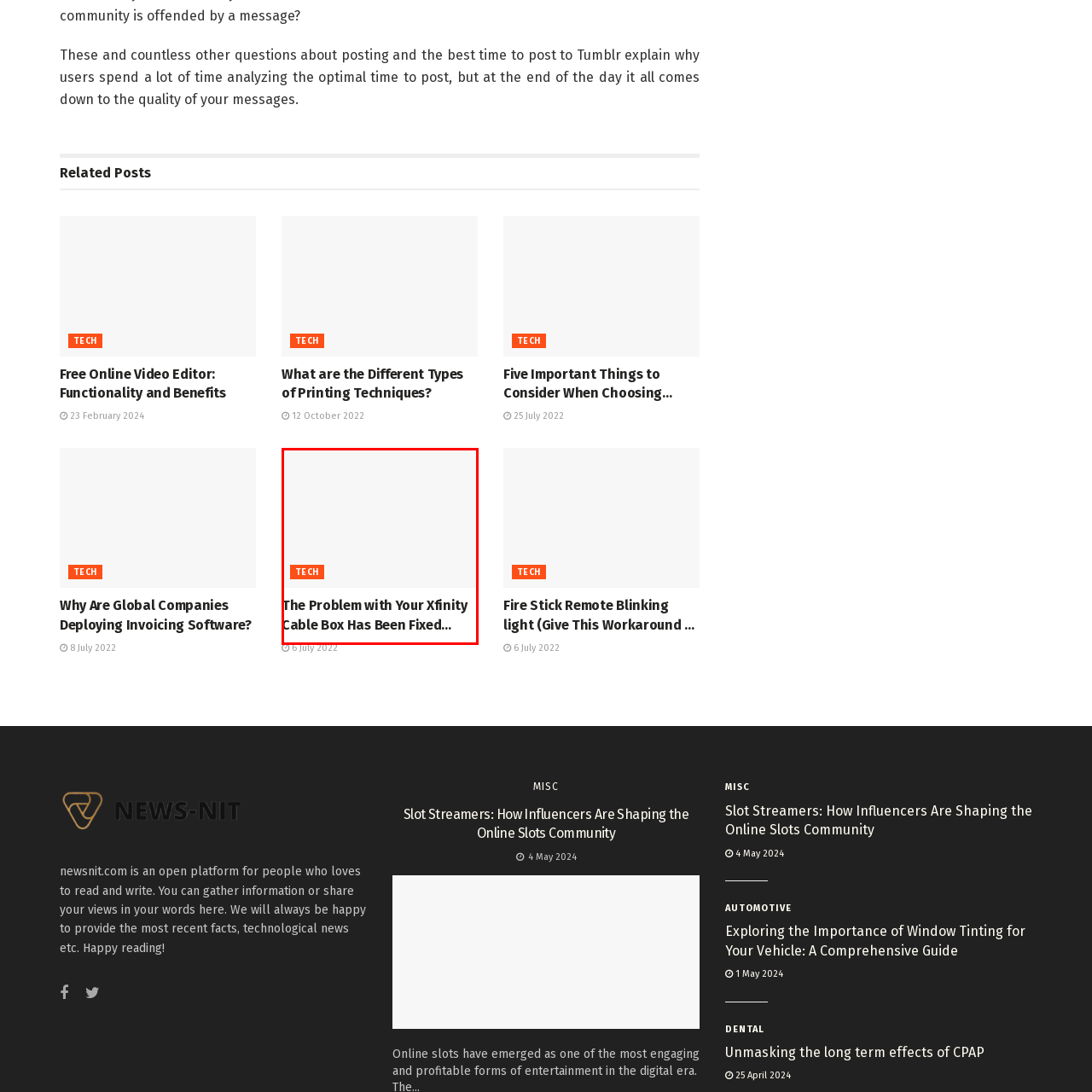What category does the article belong to?
Observe the image inside the red bounding box carefully and answer the question in detail.

The category of the article can be identified by the small orange rectangular label that reads 'TECH' beneath the headline, which suggests that the content is related to technology.